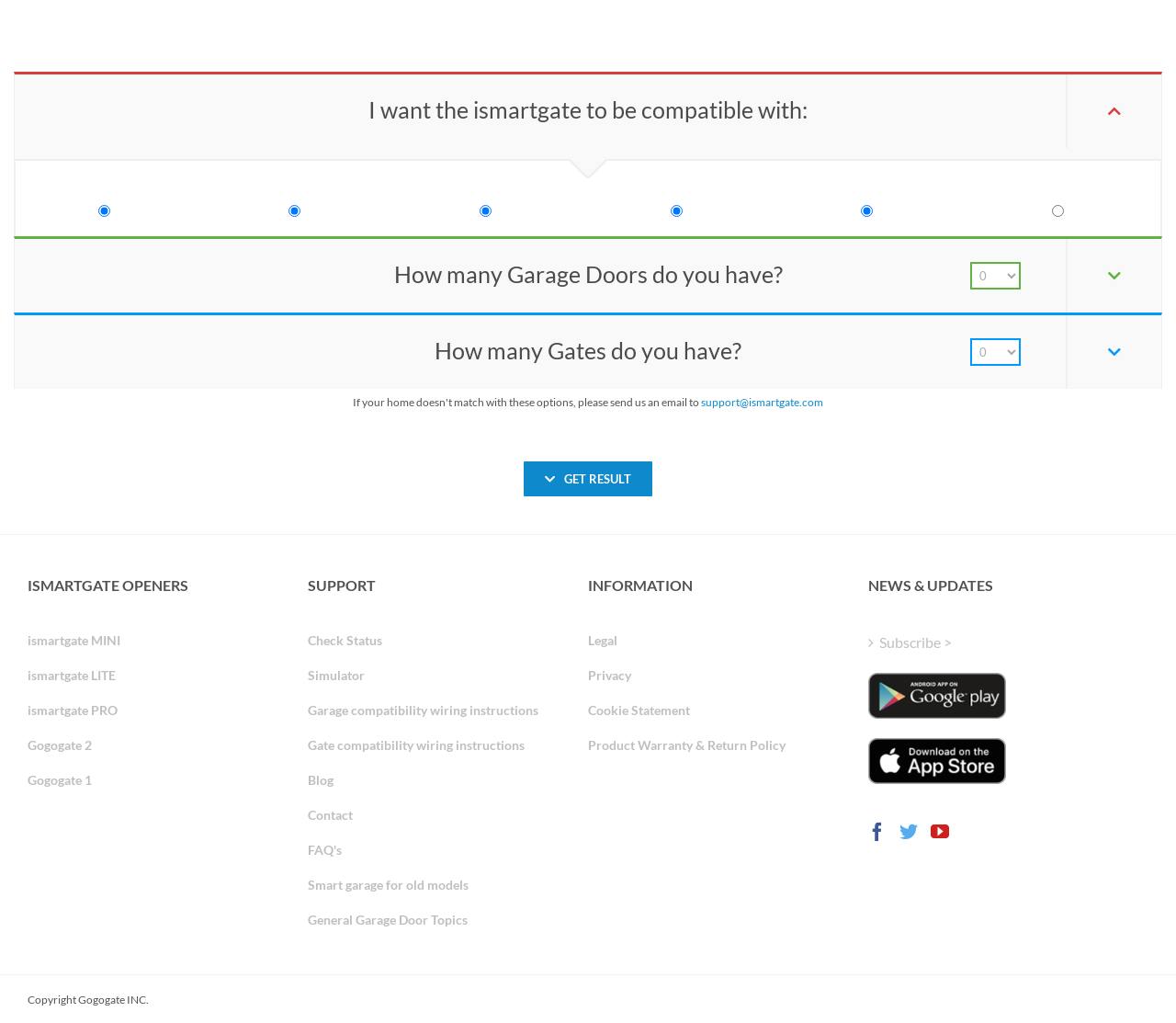Locate the bounding box coordinates of the clickable region necessary to complete the following instruction: "Call the phone number". Provide the coordinates in the format of four float numbers between 0 and 1, i.e., [left, top, right, bottom].

None